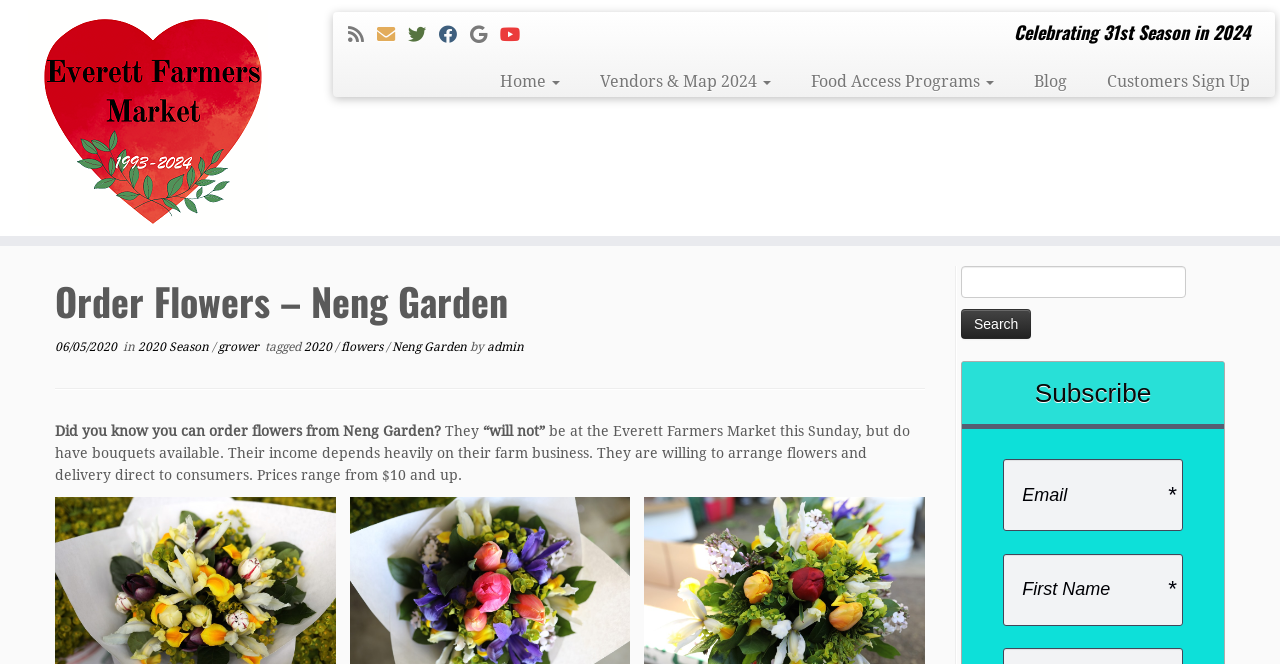Determine the bounding box coordinates of the clickable element necessary to fulfill the instruction: "Search for flowers". Provide the coordinates as four float numbers within the 0 to 1 range, i.e., [left, top, right, bottom].

[0.751, 0.401, 0.927, 0.449]